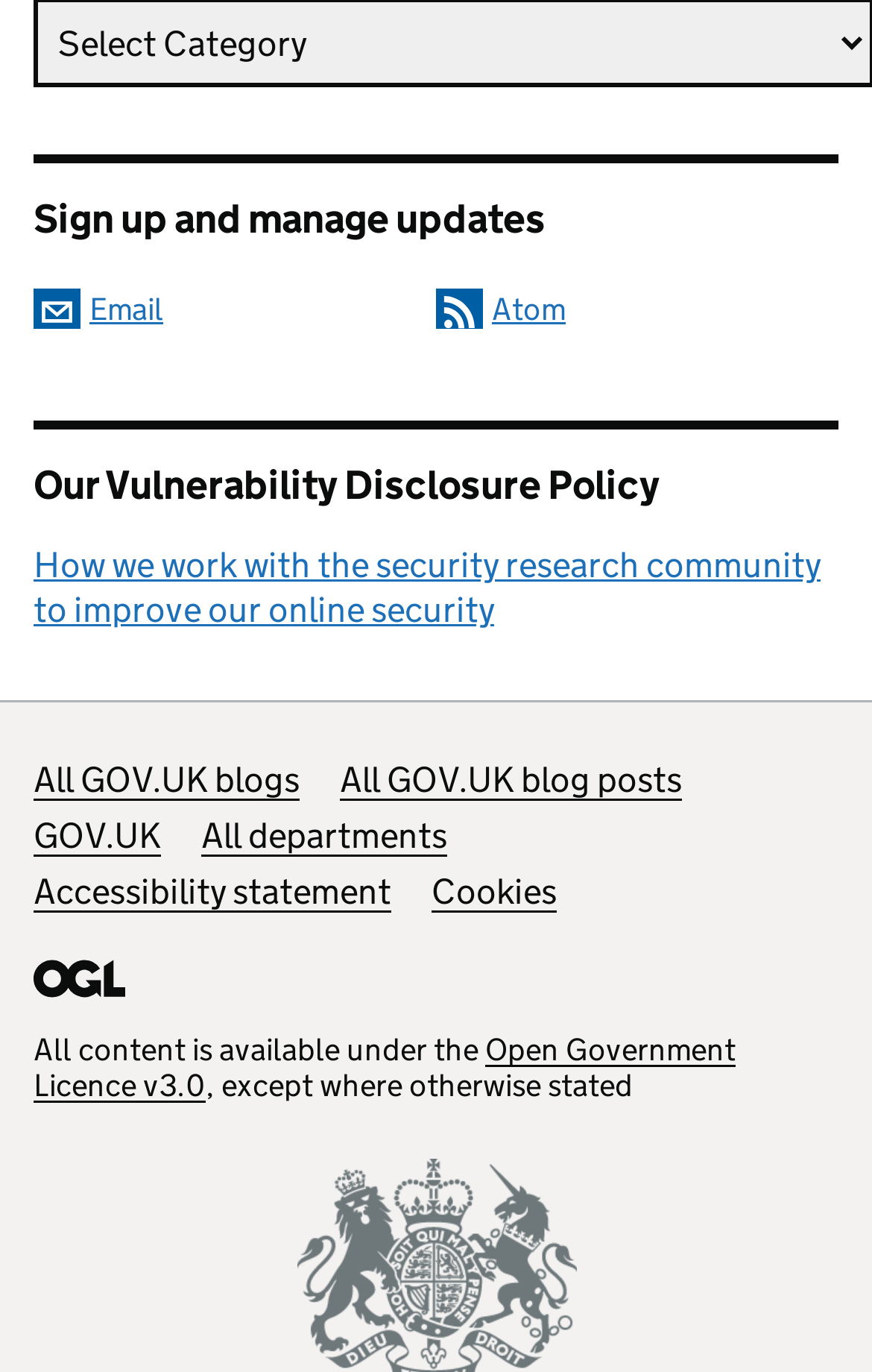Please determine the bounding box coordinates for the UI element described here. Use the format (top-left x, top-left y, bottom-right x, bottom-right y) with values bounded between 0 and 1: Atom

[0.5, 0.211, 0.649, 0.24]